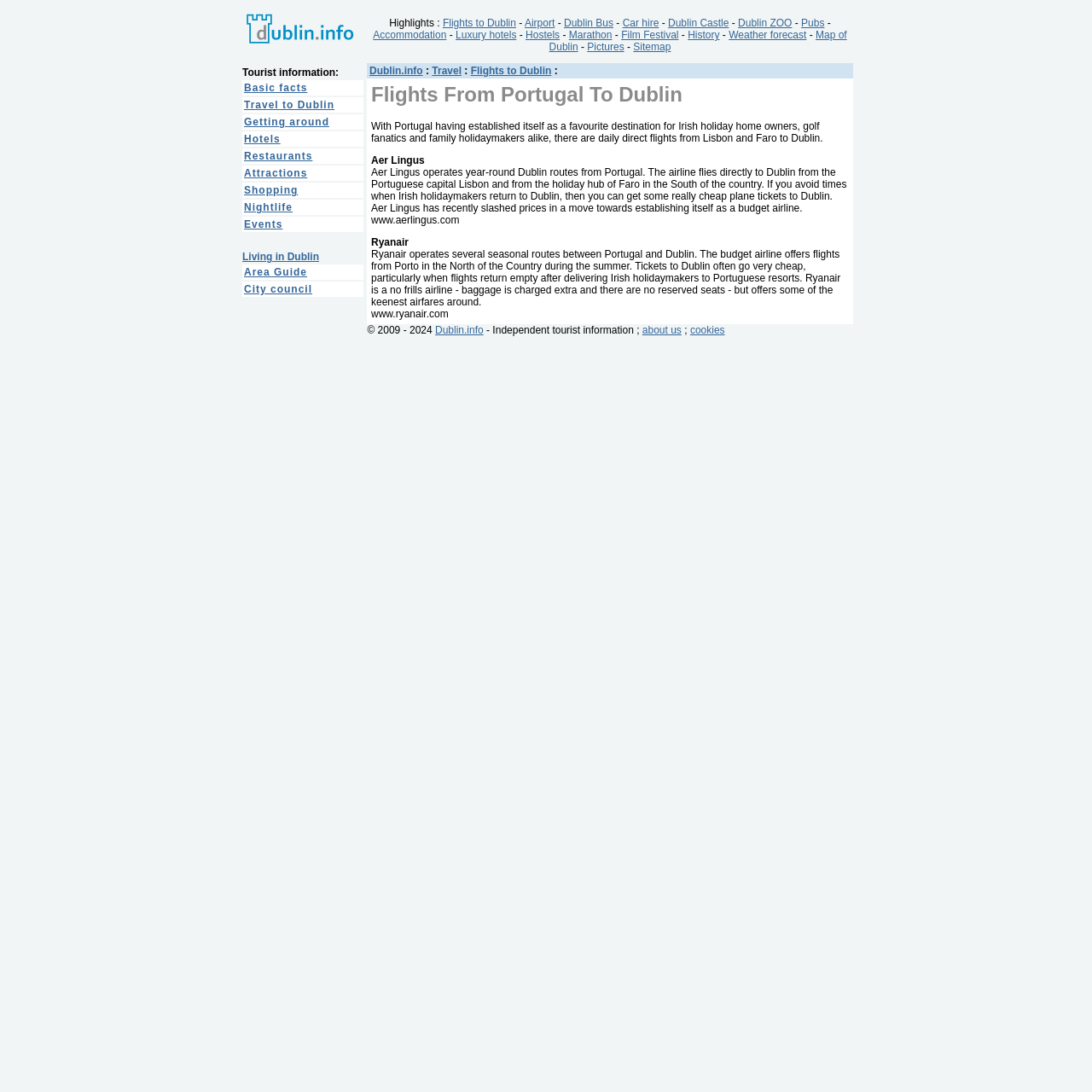Provide a one-word or short-phrase answer to the question:
What is the purpose of the table on the webpage?

To provide tourist information